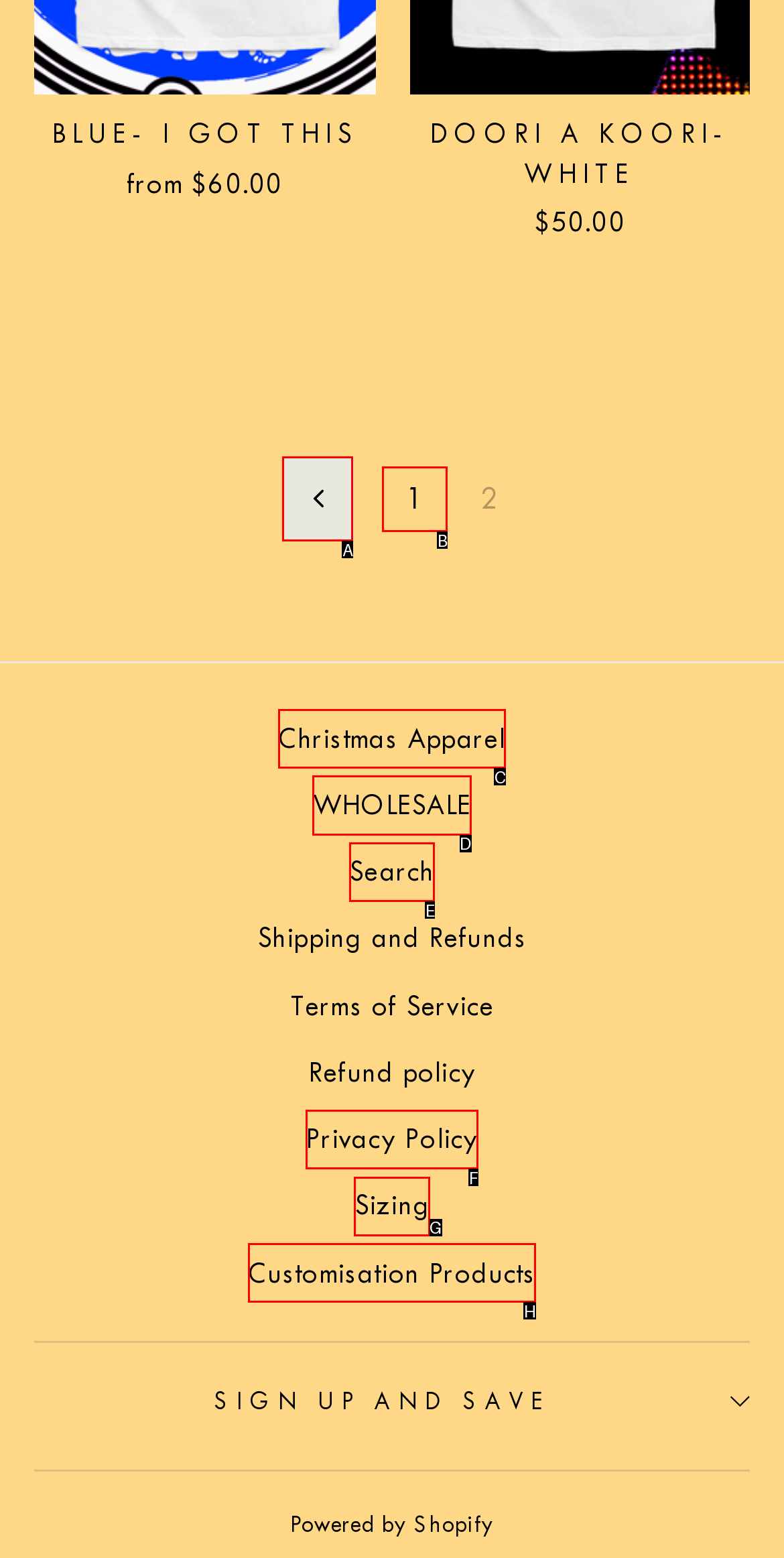Select the HTML element that needs to be clicked to carry out the task: View wholesale options
Provide the letter of the correct option.

D